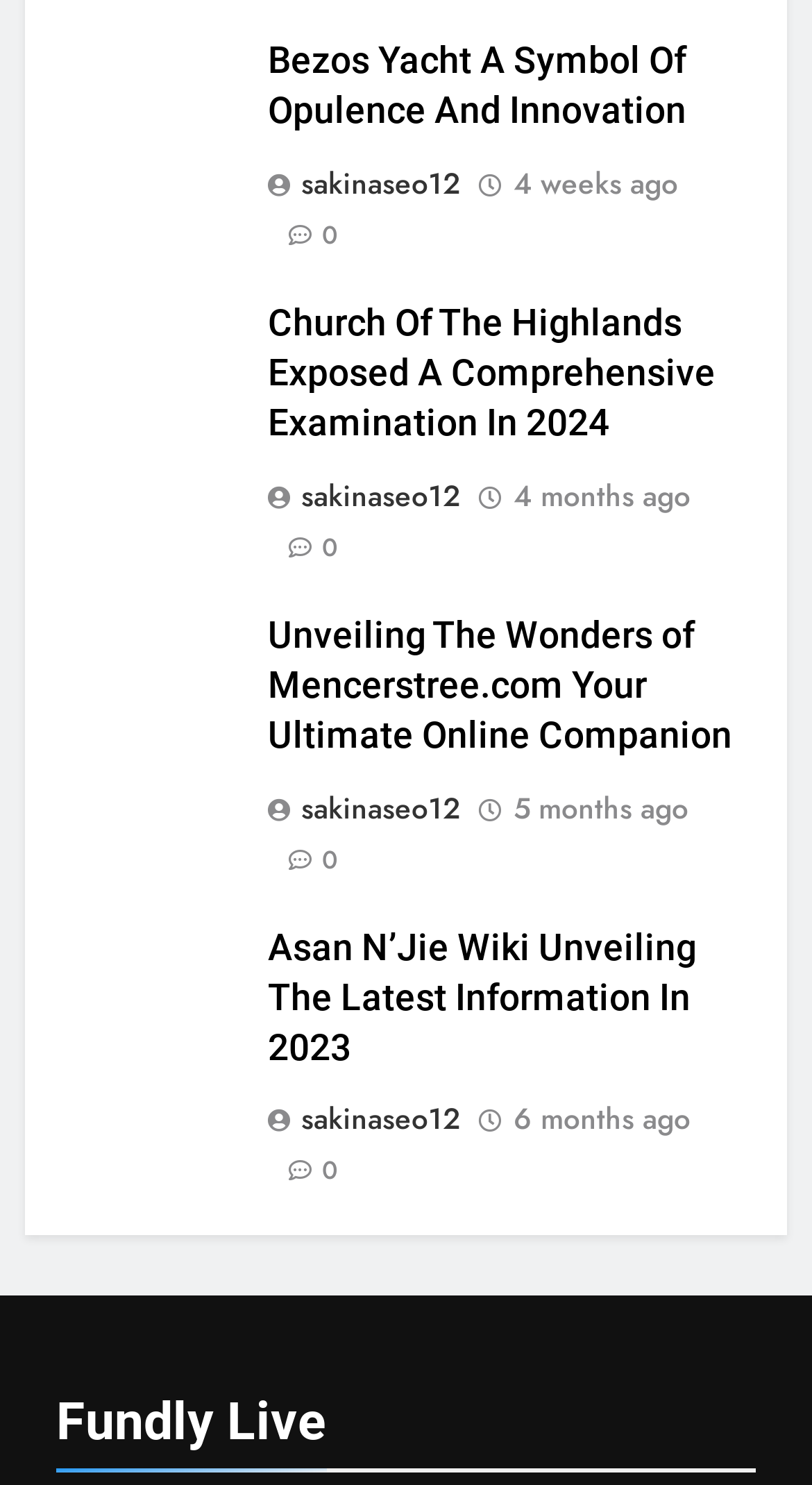Utilize the details in the image to give a detailed response to the question: What is the position of the figure in the first article?

I compared the y1 and y2 coordinates of the figure element with ID 499 and the heading element with ID 906, and determined that the figure is above the heading in the first article.